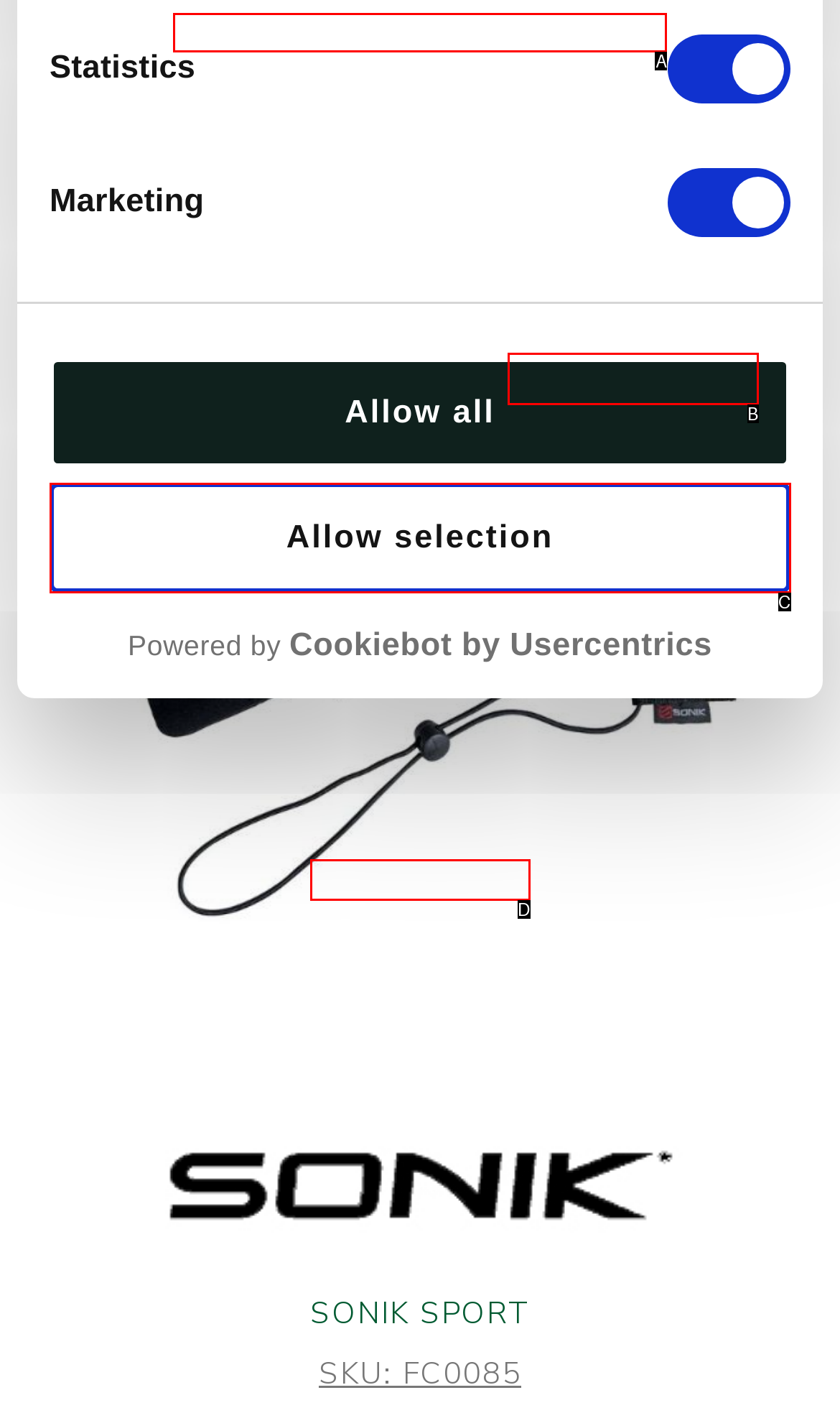Choose the letter that best represents the description: Show details. Answer with the letter of the selected choice directly.

B